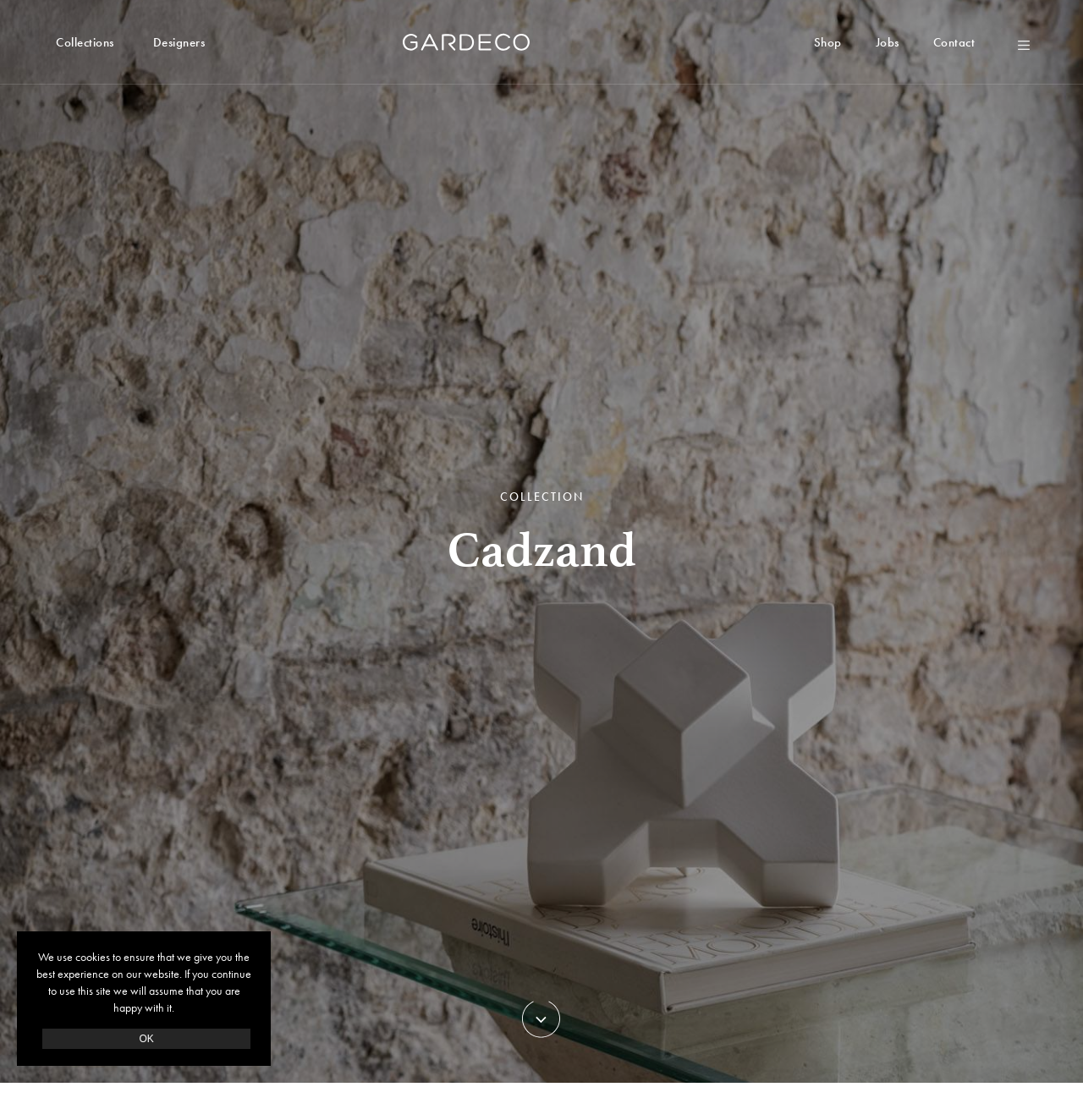Provide a thorough summary of the webpage.

The webpage is about a ceramic art object called Cadzand, created by Belgian artist Vicky Courtens. At the top left, there is a navigation menu with four buttons: "Collections", "Designers", and two others without labels. To the right of these buttons, there is a logo image. On the top right, there are three links: "Shop", "Jobs", and "Contact". Next to these links, there is a button with a small image.

Below the navigation menu, there is a heading that reads "Cadzand". Above this heading, there is a text "COLLECTION". The webpage also features a prominent image, likely showcasing the ceramic art object Cadzand.

At the bottom of the page, there is a cookie policy notification with a message and an "OK" button to acknowledge it.